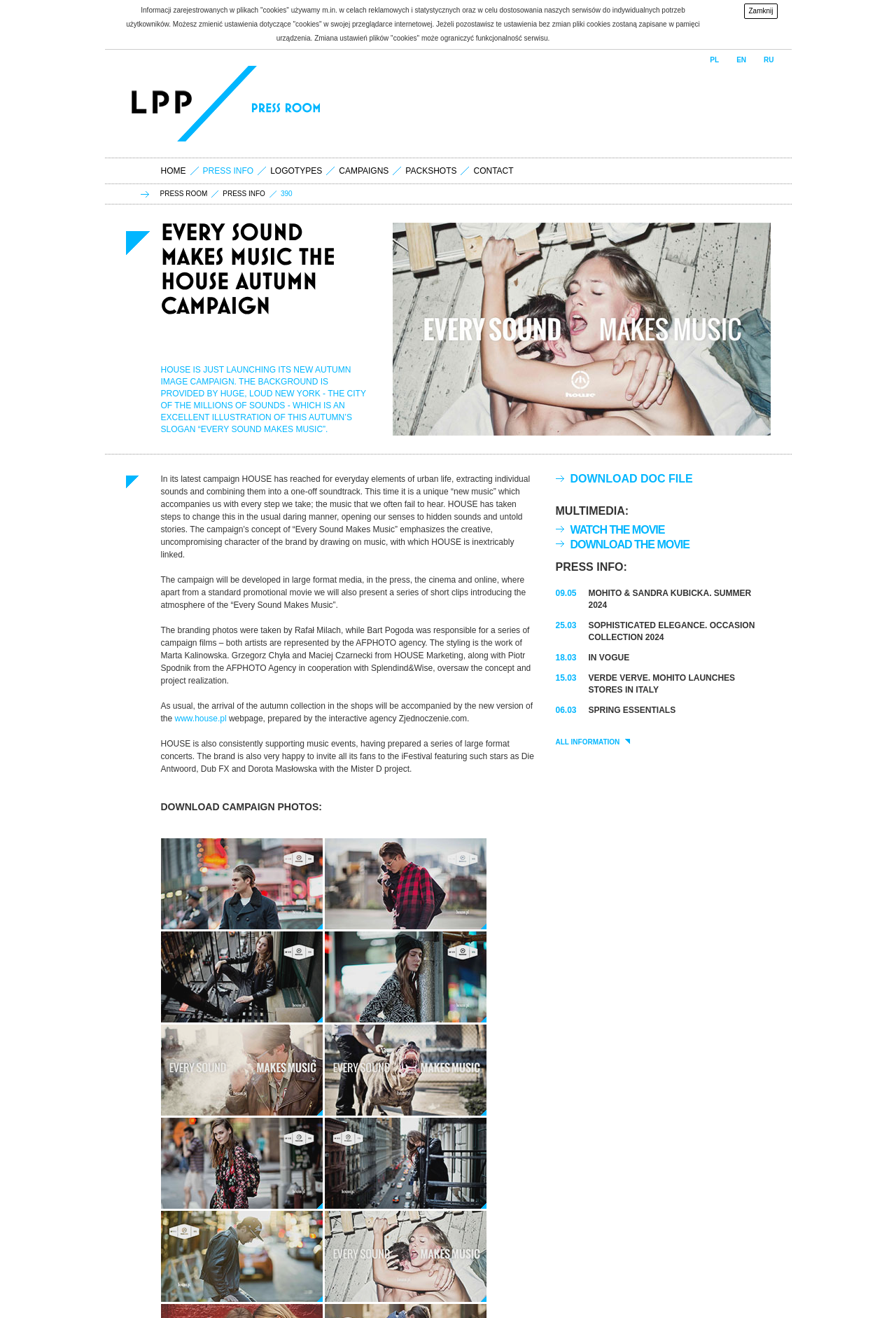What is the city used as the background for the HOUSE autumn campaign?
Please answer using one word or phrase, based on the screenshot.

New York